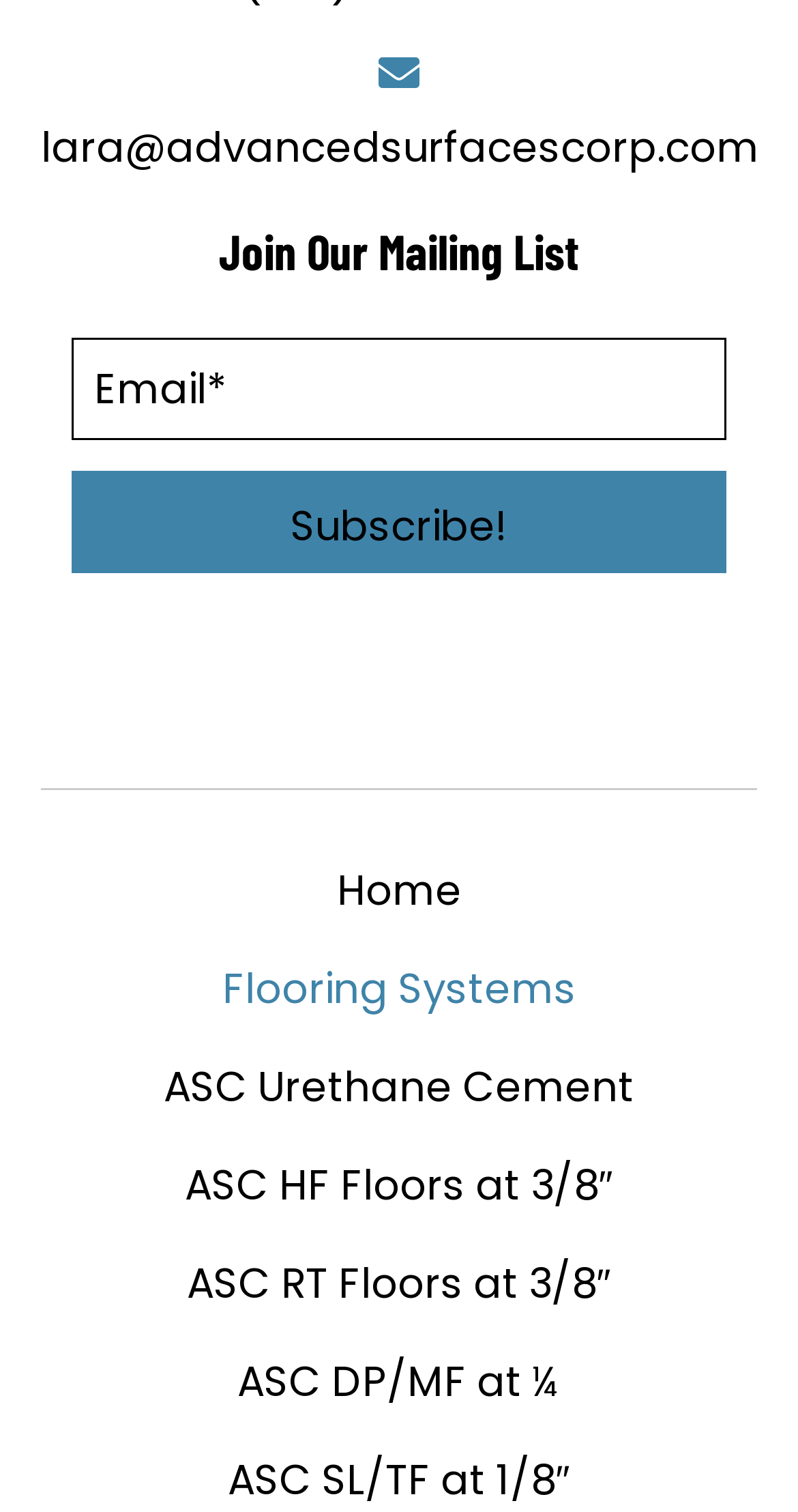Given the webpage screenshot and the description, determine the bounding box coordinates (top-left x, top-left y, bottom-right x, bottom-right y) that define the location of the UI element matching this description: ASC RT Floors at 3/8″

[0.234, 0.827, 0.766, 0.87]